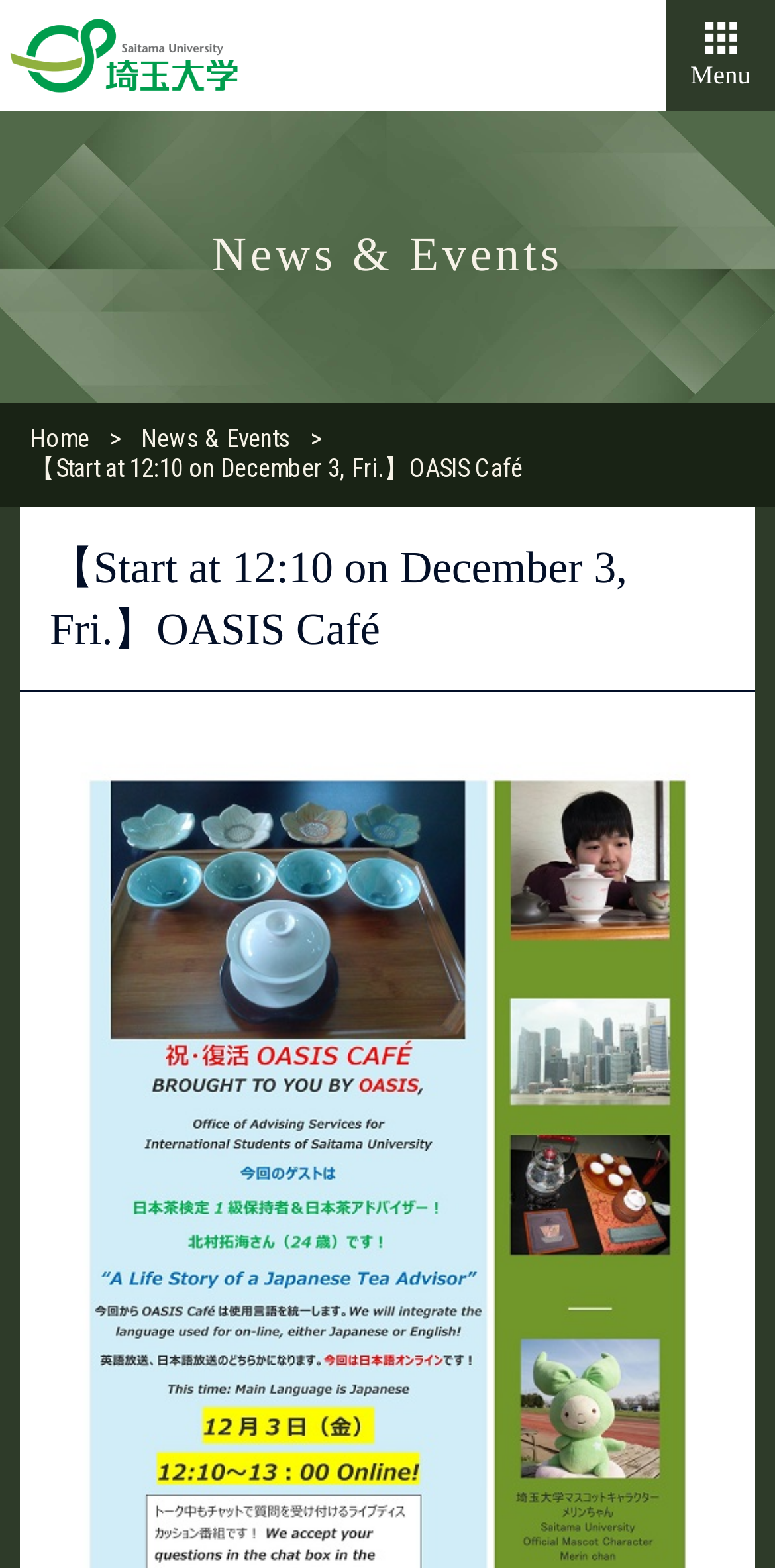Extract the bounding box for the UI element that matches this description: "News & Events".

[0.182, 0.27, 0.374, 0.289]